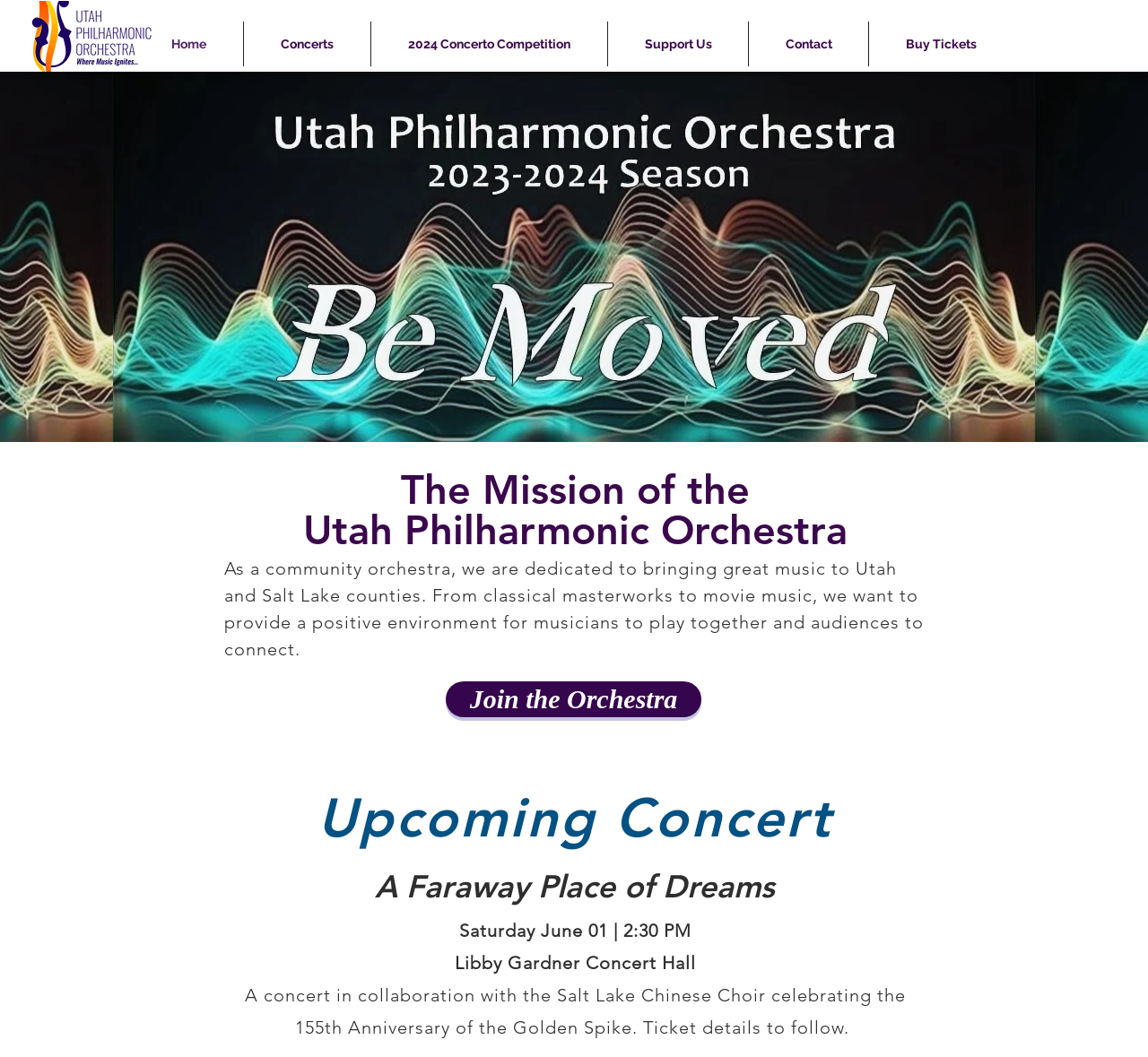Identify the bounding box coordinates for the UI element mentioned here: "Buy Tickets". Provide the coordinates as four float values between 0 and 1, i.e., [left, top, right, bottom].

[0.757, 0.02, 0.882, 0.063]